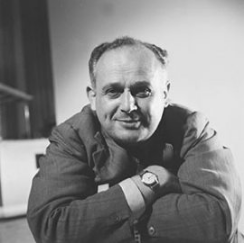What is Moshe Feldenkrais known for?
Using the image, answer in one word or phrase.

Feldenkrais Method